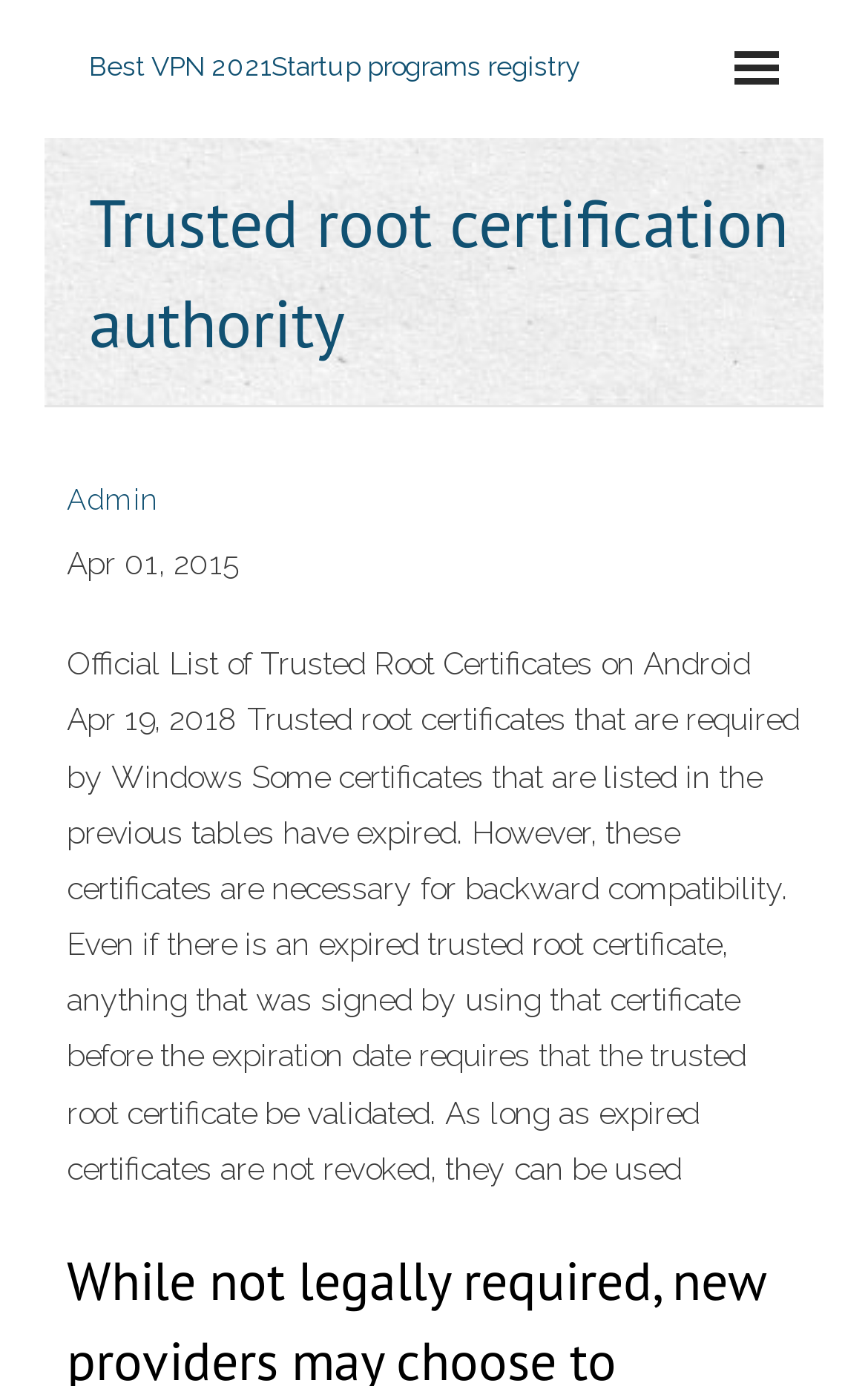What is the date of the official list of trusted root certificates on Android?
Answer the question with a single word or phrase by looking at the picture.

Apr 19, 2018